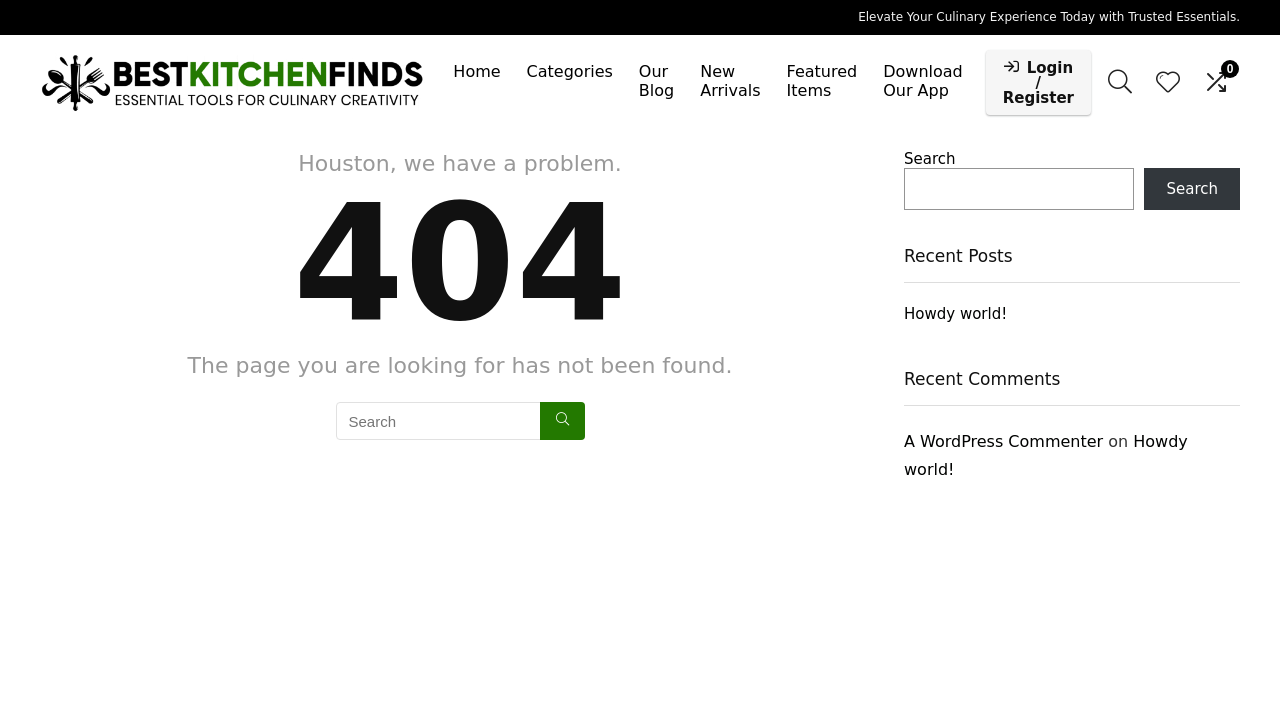What is the purpose of the search box?
Carefully analyze the image and provide a detailed answer to the question.

I found a search box element with a textbox and a button, which suggests that it is used to search the website for specific content.